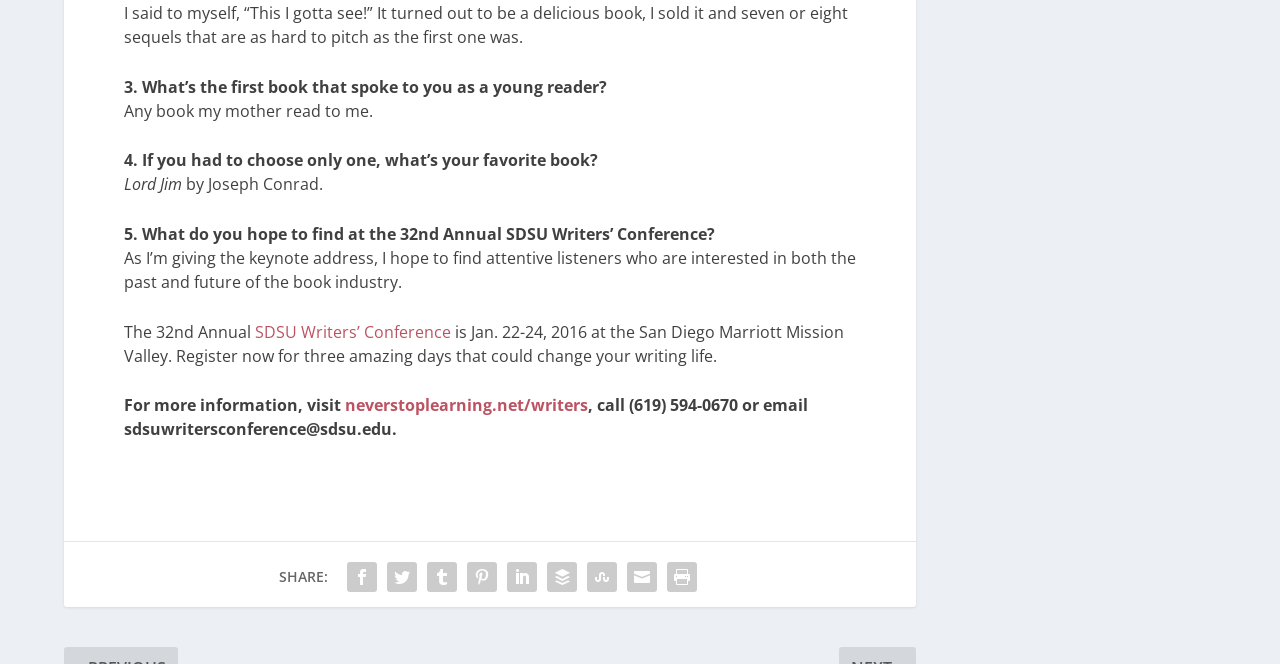Identify the bounding box coordinates for the UI element described as follows: neverstoplearning.net/writers. Use the format (top-left x, top-left y, bottom-right x, bottom-right y) and ensure all values are floating point numbers between 0 and 1.

[0.27, 0.595, 0.459, 0.628]